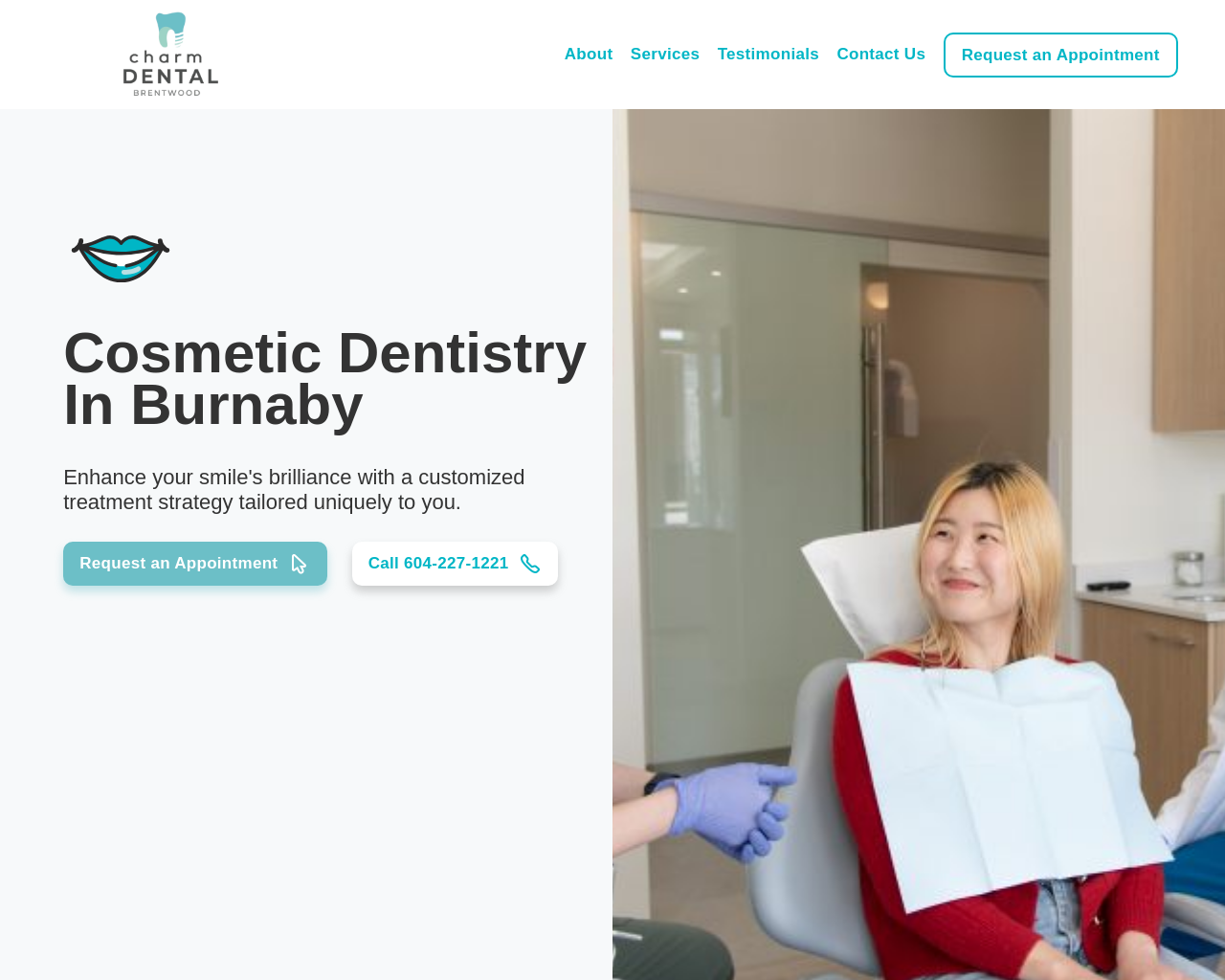Specify the bounding box coordinates of the area to click in order to execute this command: 'Visit the Knowledge Center'. The coordinates should consist of four float numbers ranging from 0 to 1, and should be formatted as [left, top, right, bottom].

None